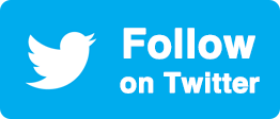Give a one-word or one-phrase response to the question:
What is the purpose of the 'Follow on Twitter' button?

To connect with the podcast